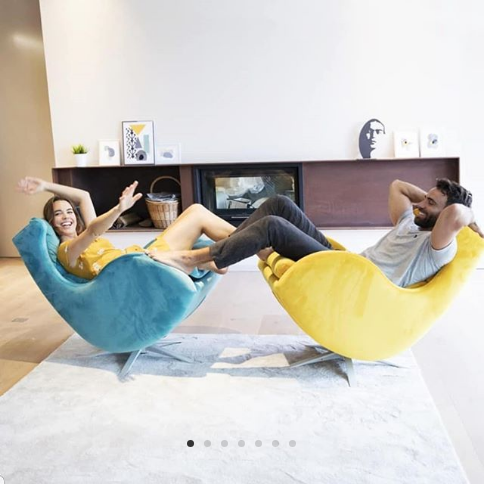Detail the scene shown in the image extensively.

The image features a dynamic and playful scene showcasing two individuals enjoying their time in stylish, modern armchairs. One chair is a vibrant turquoise, while the other is a lively yellow, accentuating a cheerful atmosphere. The man, dressed in casual grey pants and a light blue shirt, lounges back comfortably, displaying a carefree smile. The woman, wearing a sunny yellow dress, playfully stretches her legs toward him, evoking a sense of fun and spontaneity. 

This setup appears to illustrate the unique design of the Lenny chair, characterized by its distinctive concave and convex curves, providing both comfort and aesthetic appeal. Behind them, a contemporary living space features a minimalist fireplace and various decorative elements, enhancing the modern home vibe. The furniture’s bold colors and the light-filled room suggest an inviting and warm environment, ideal for relaxation and social interaction.